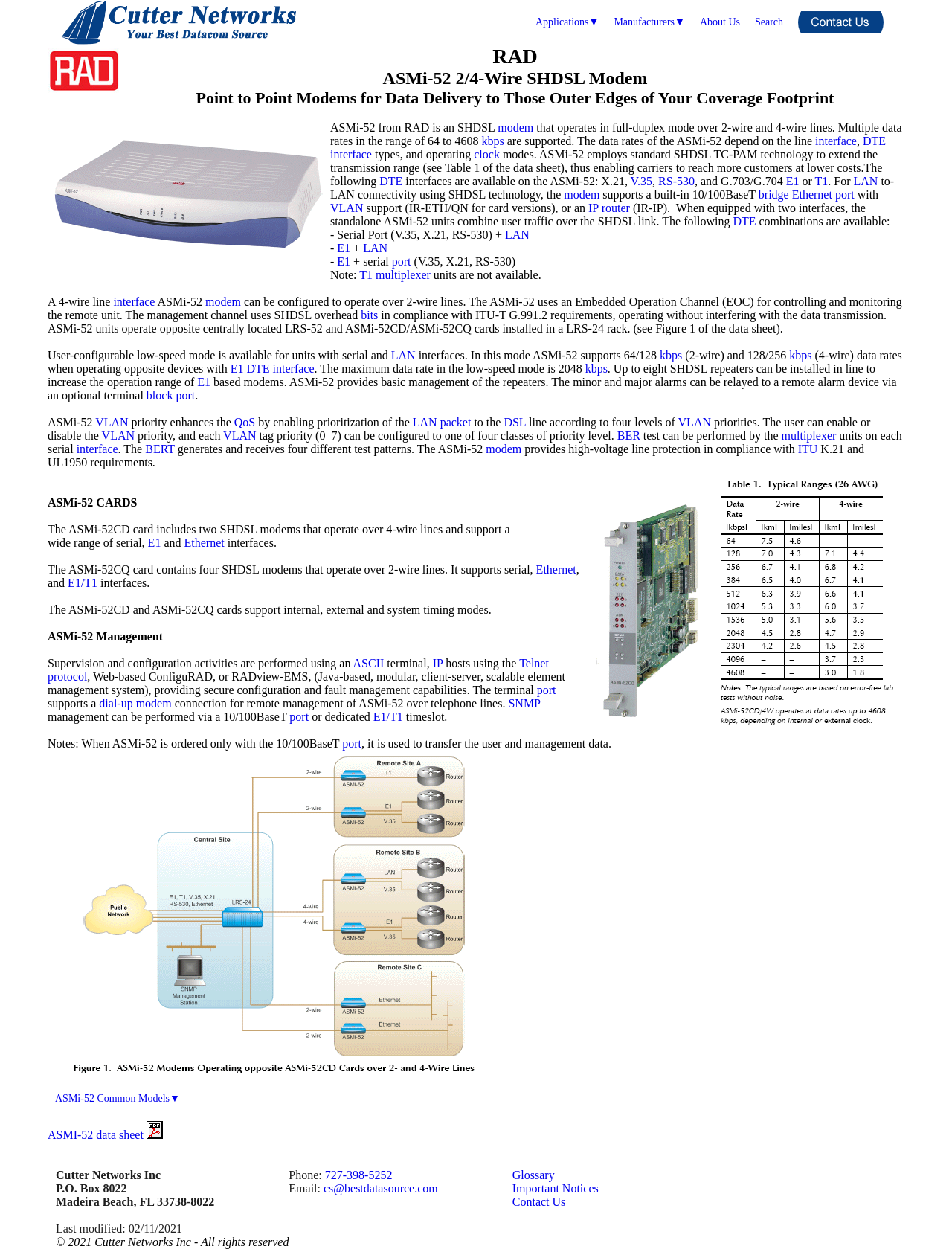Illustrate the webpage thoroughly, mentioning all important details.

This webpage is about the ASMi-52 2/4-Wire SHDSL Modem from RAD, a product offered by Cutter Networks. At the top of the page, there is a logo and a navigation menu with links to "Applications", "Manufacturers", "About Us", and "Search". Below the navigation menu, there is a heading that reads "RAD" followed by a subheading "ASMi-52 2/4-Wire SHDSL Modem". 

The main content of the page is divided into sections, each describing a feature or specification of the ASMi-52 modem. There are several images on the page, including a product image and diagrams illustrating the modem's capabilities. The text describes the modem's operating modes, data rates, and interface options, including SHDSL, Ethernet, and serial connections. 

The page also mentions the modem's ability to operate over 2-wire and 4-wire lines, its support for various interface types, and its user-configurable low-speed mode. Additionally, there are links to related products and services, such as the LRS-52 and ASMi-52CD/ASMi-52CQ cards, which are compatible with the ASMi-52 modem. Overall, the page provides detailed technical information about the ASMi-52 modem and its capabilities.